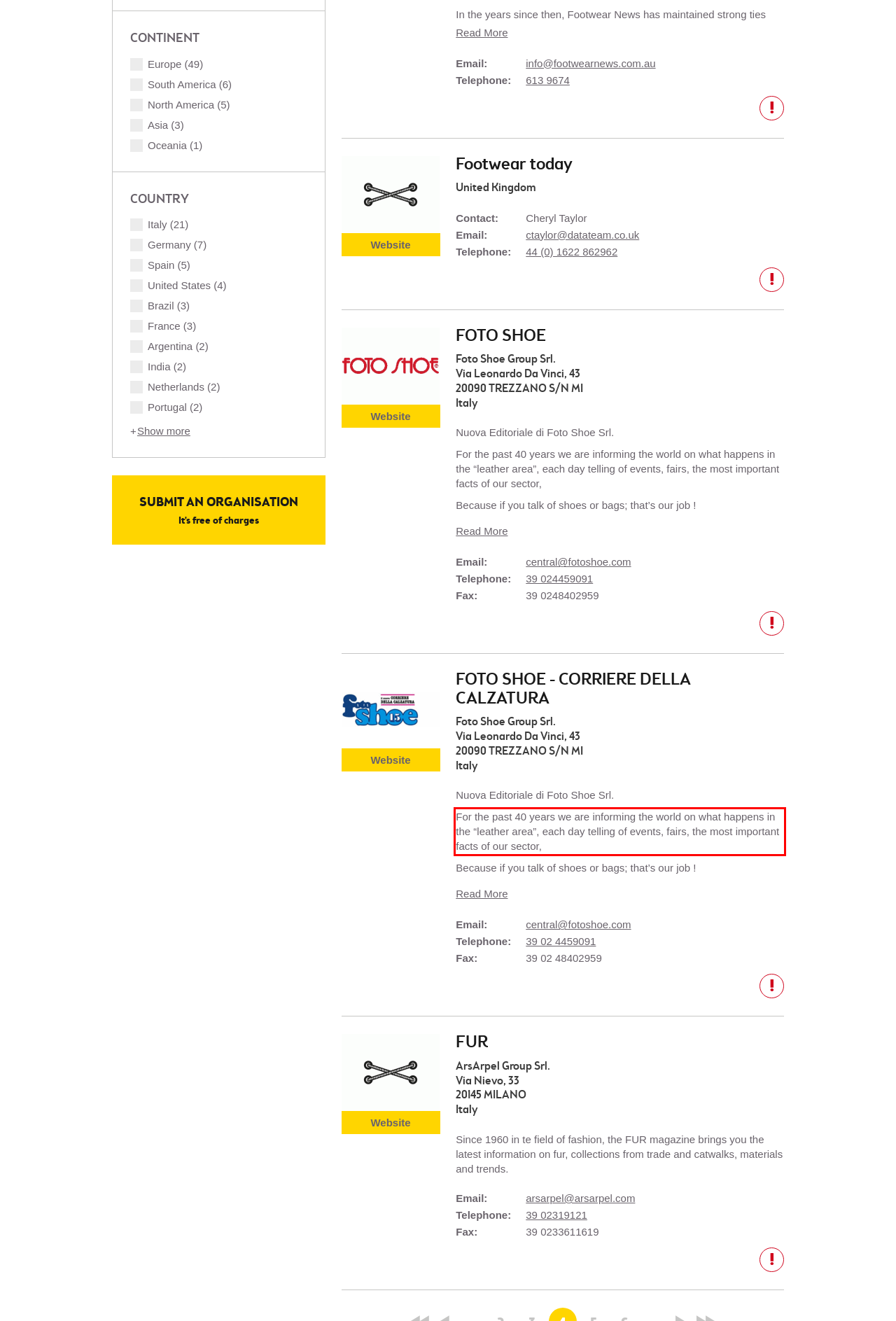Given a screenshot of a webpage with a red bounding box, extract the text content from the UI element inside the red bounding box.

For the past 40 years we are informing the world on what happens in the “leather area”, each day telling of events, fairs, the most important facts of our sector,